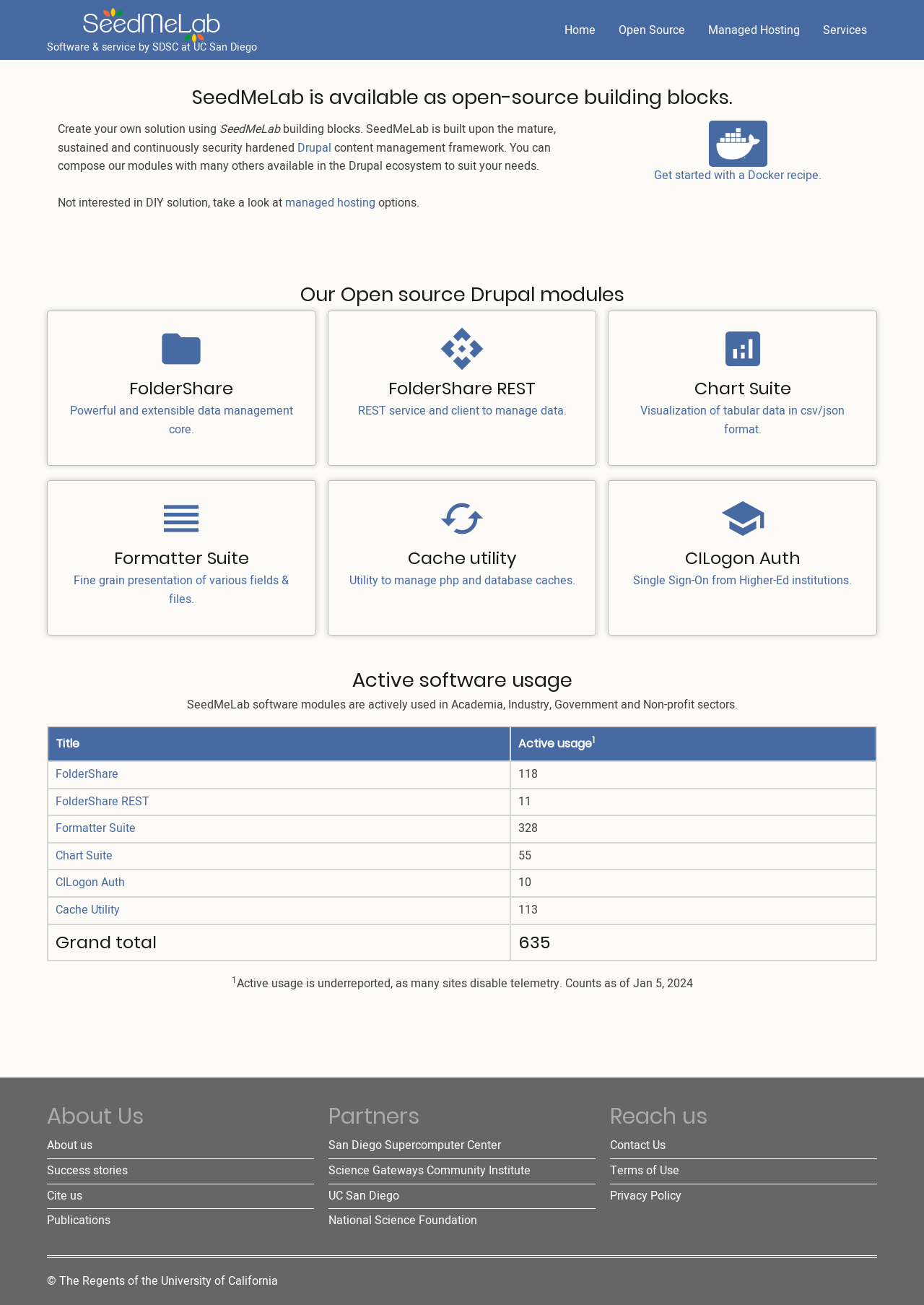Analyze the image and deliver a detailed answer to the question: What is the purpose of FolderShare?

FolderShare is a powerful and extensible data management core, as described in the webpage, which suggests that it is used for managing data.